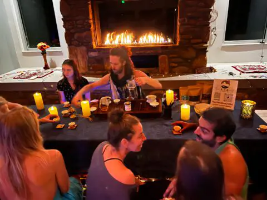What is the bartender doing?
Give a detailed response to the question by analyzing the screenshot.

According to the caption, the bartender is 'skillfully preparing drinks', indicating that they are actively making beverages for the guests at the gathering.